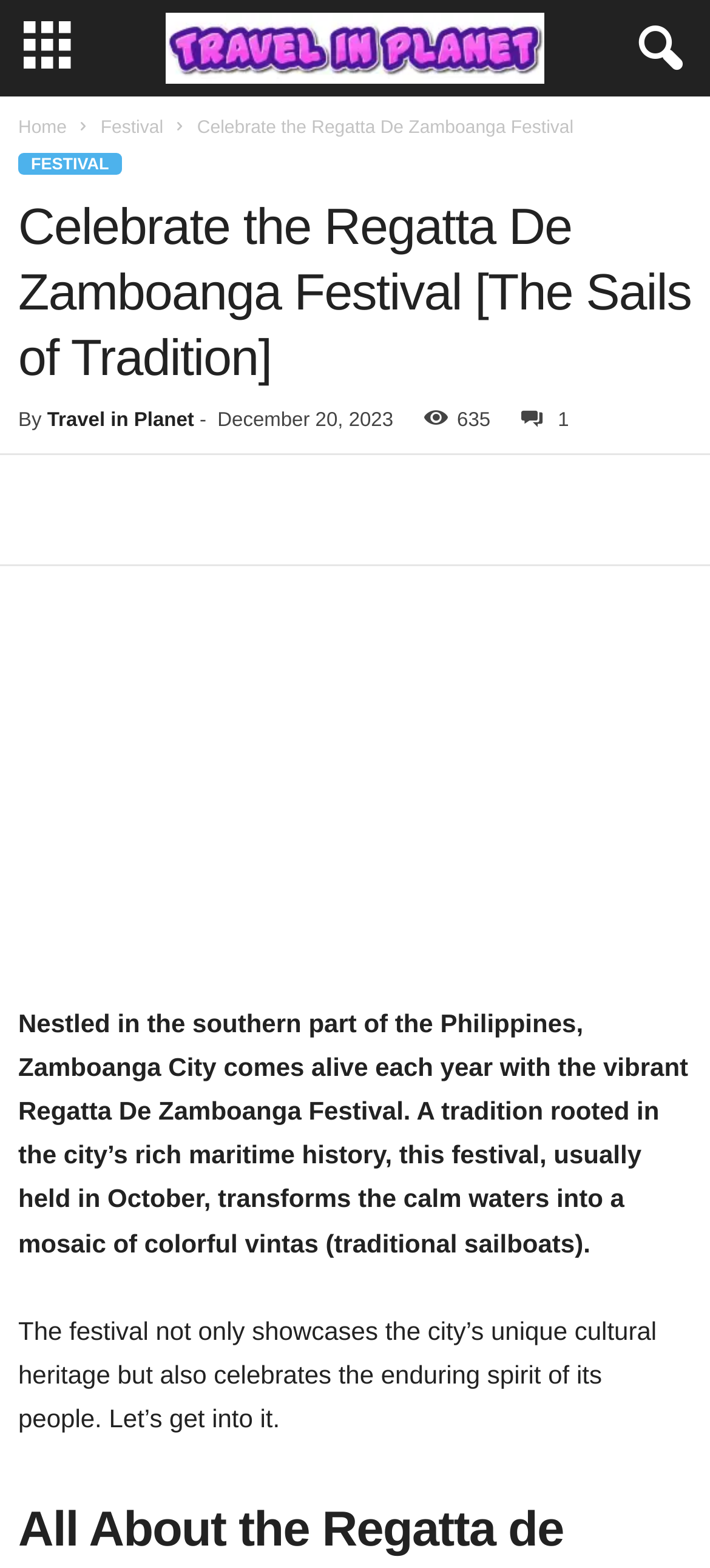Please provide a comprehensive answer to the question below using the information from the image: When is the festival usually held?

The month when the festival is usually held can be found in the StaticText 'Nestled in the southern part of the Philippines, Zamboanga City comes alive each year with the vibrant Regatta De Zamboanga Festival. A tradition rooted in the city’s rich maritime history, this festival, usually held in October, transforms the calm waters into a mosaic of colorful vintas (traditional sailboats).'